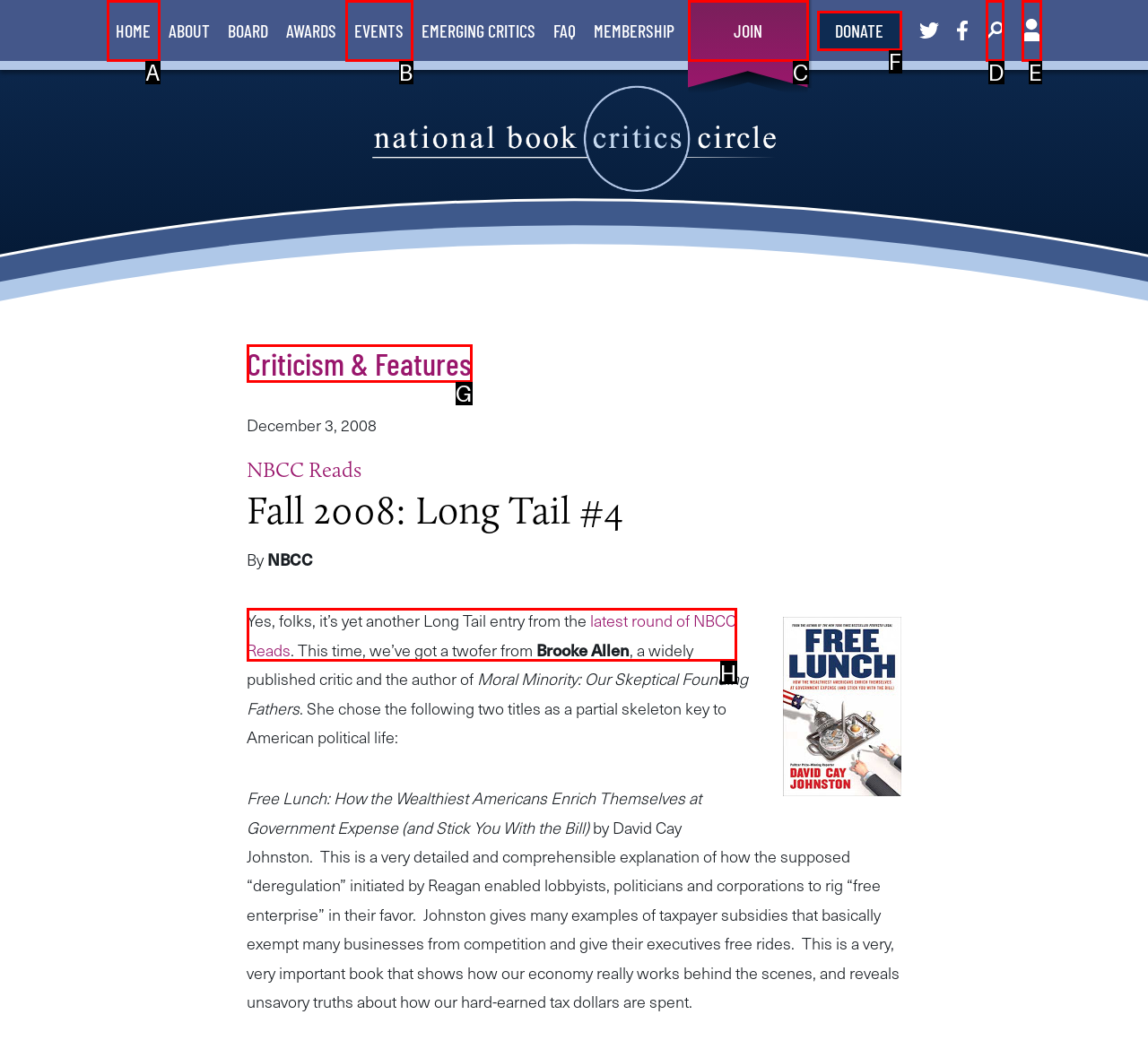Match the following description to a UI element: Criticism & Features
Provide the letter of the matching option directly.

G